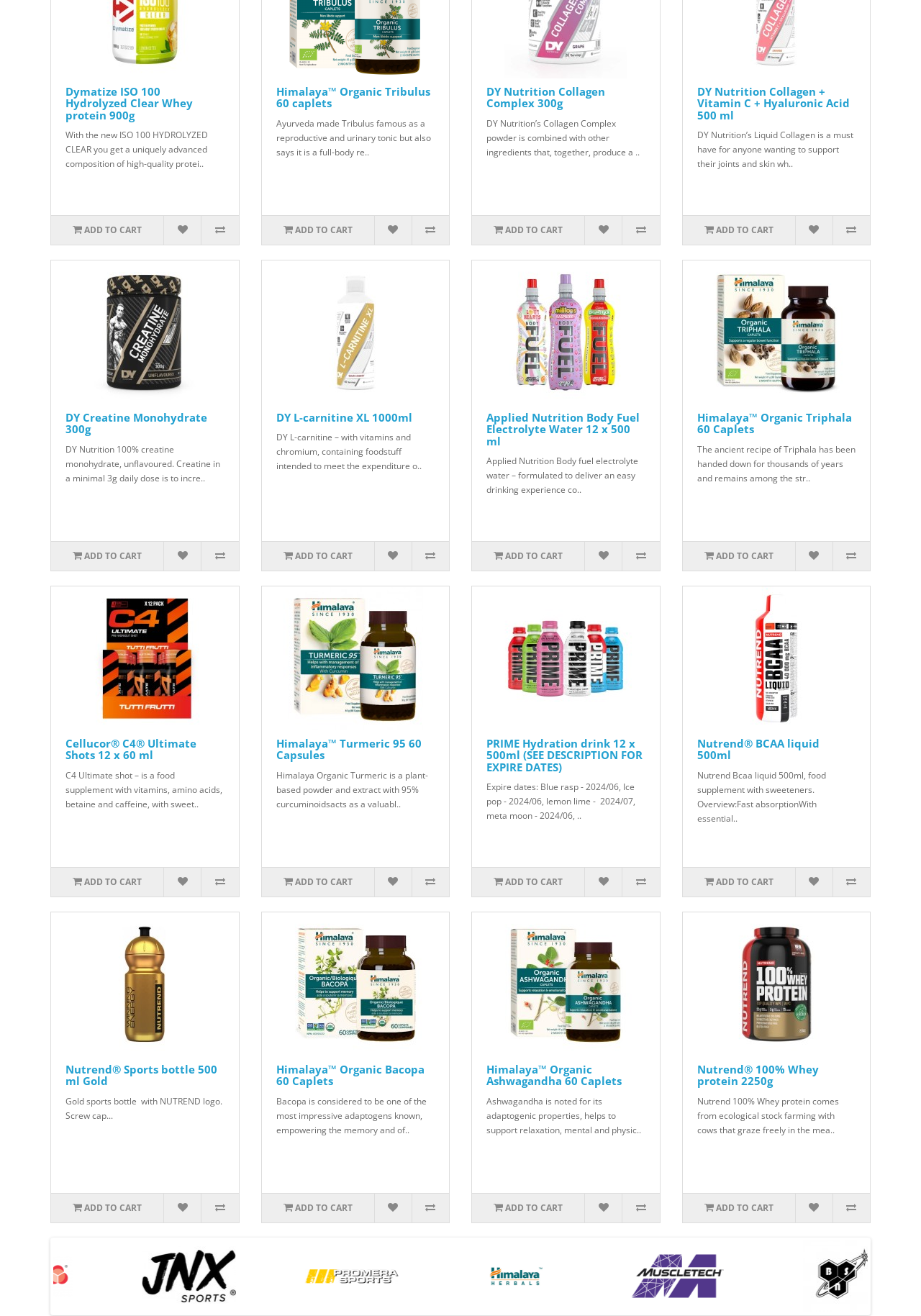Please identify the bounding box coordinates of the element that needs to be clicked to perform the following instruction: "Add Dymatize ISO 100 Hydrolyzed Clear Whey protein 900g to cart".

[0.055, 0.164, 0.178, 0.186]